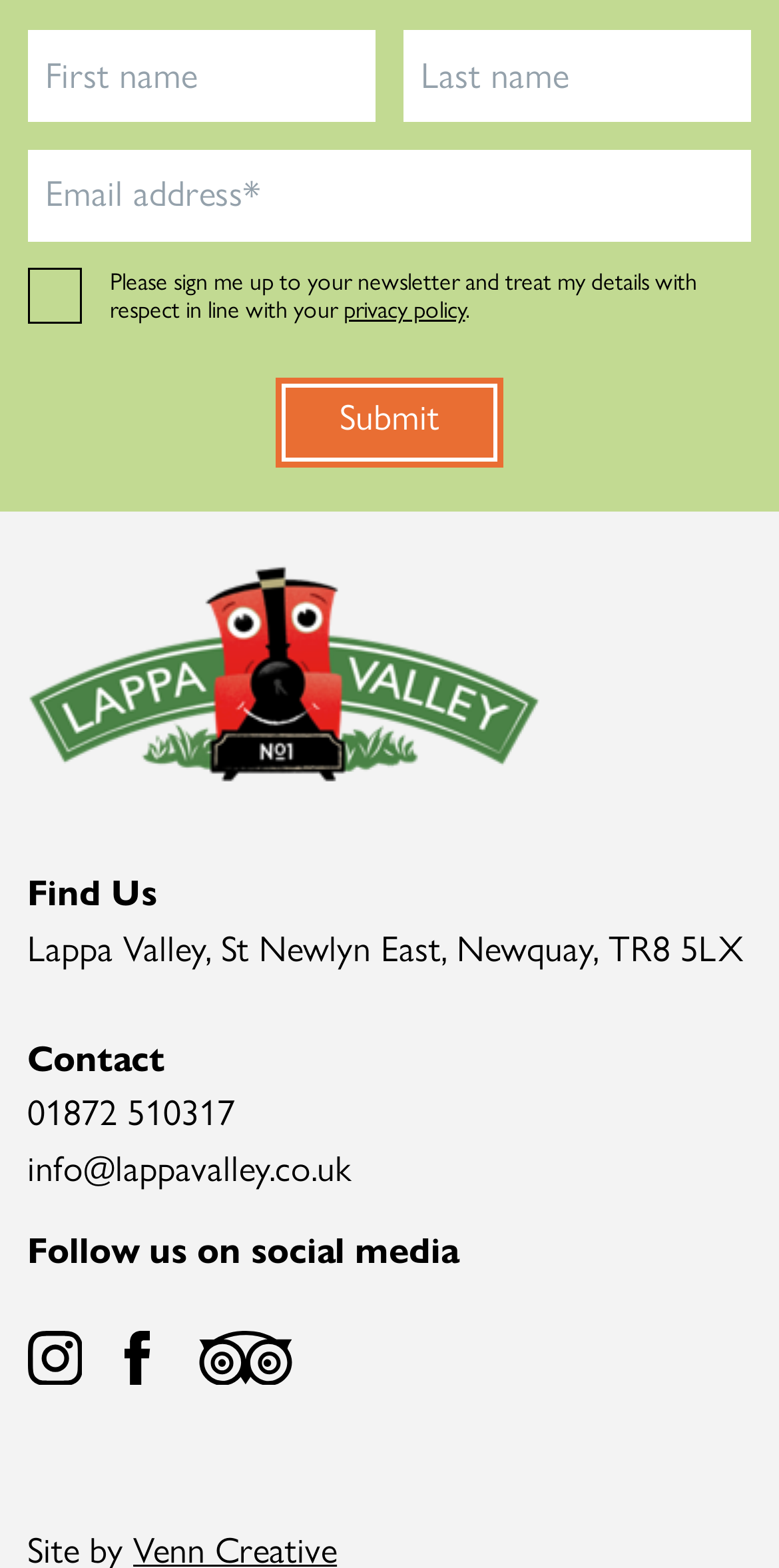Identify the bounding box of the HTML element described as: "info@lappavalley.co.uk".

[0.035, 0.727, 0.451, 0.759]